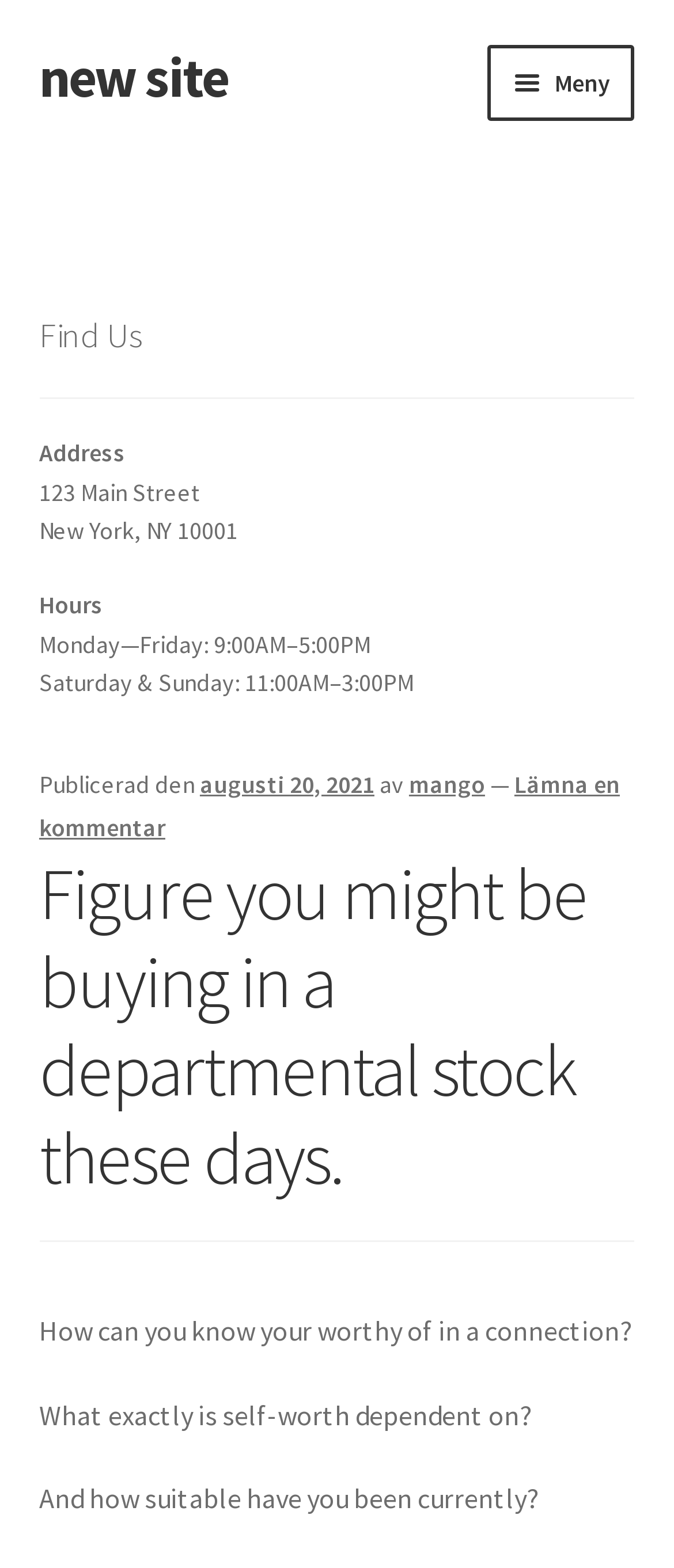Please respond to the question with a concise word or phrase:
How many navigation links are there?

5